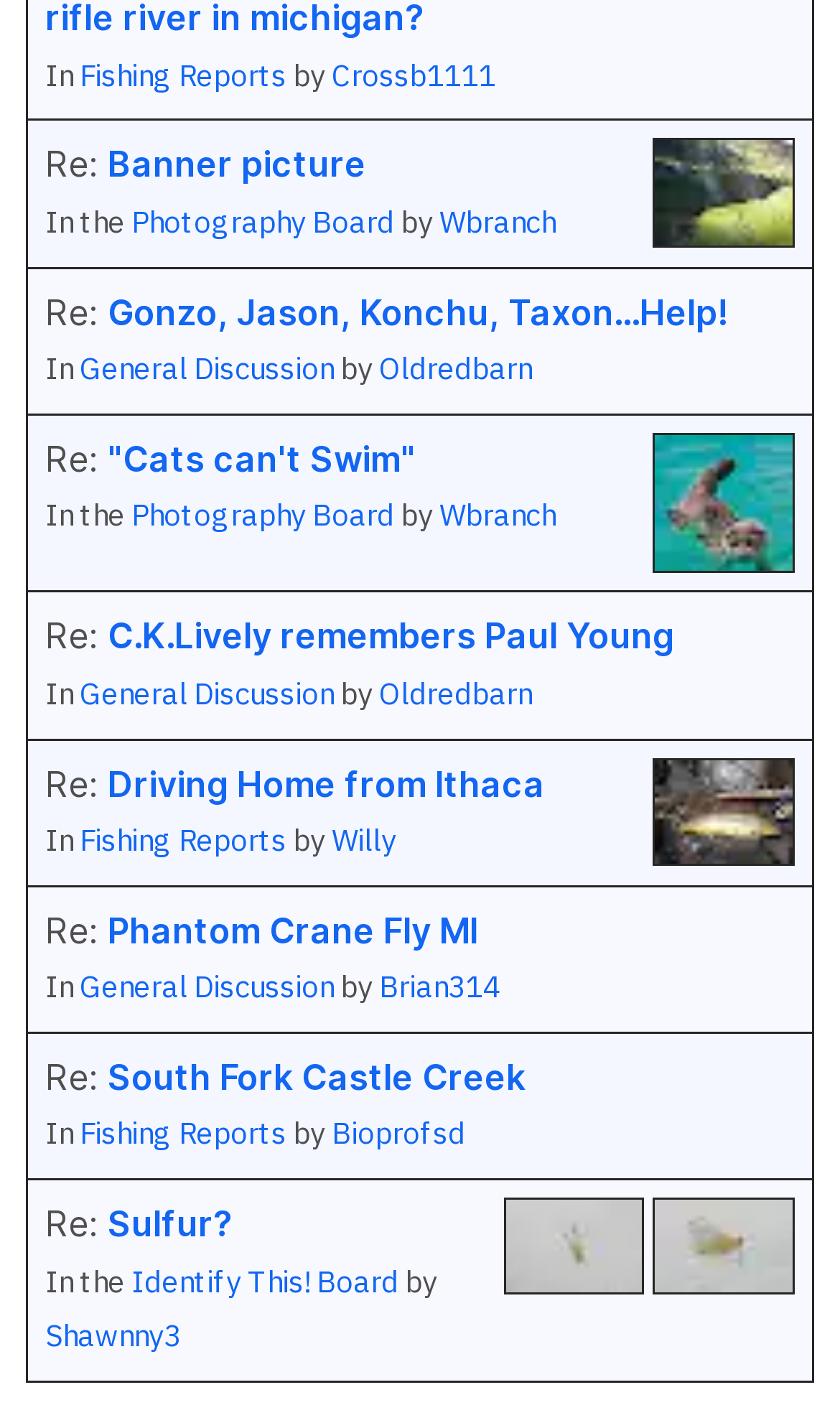Please provide a comprehensive response to the question below by analyzing the image: 
How many images are associated with the post 'Driving Home from Ithaca'?

There is one image associated with the post 'Driving Home from Ithaca' as indicated by the image link next to the post.